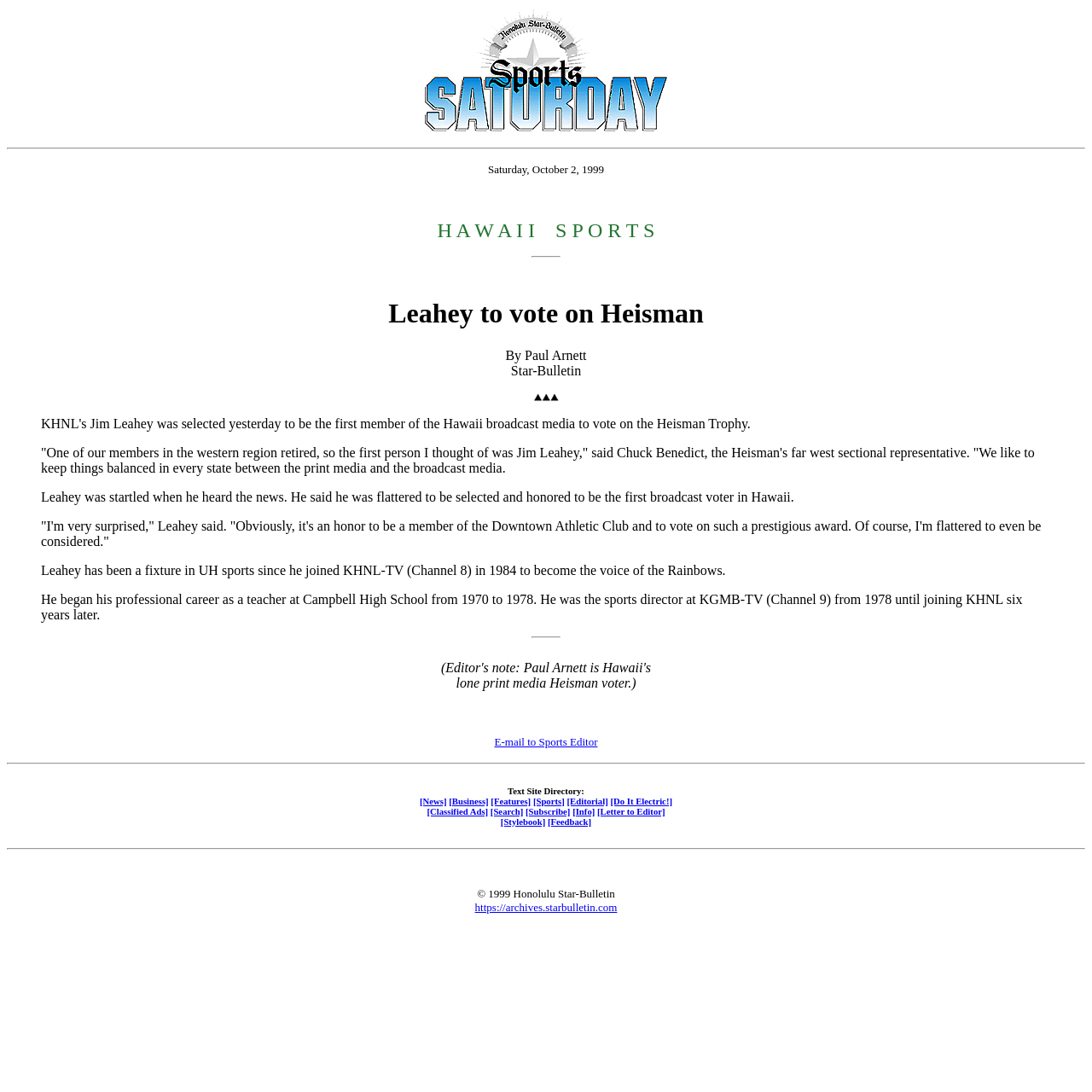What is the topic of the article?
Please respond to the question with as much detail as possible.

I found that the article is about sports, specifically about Jim Leahey voting on the Heisman award. The webpage also has a section for sports news and links to other sports-related articles.